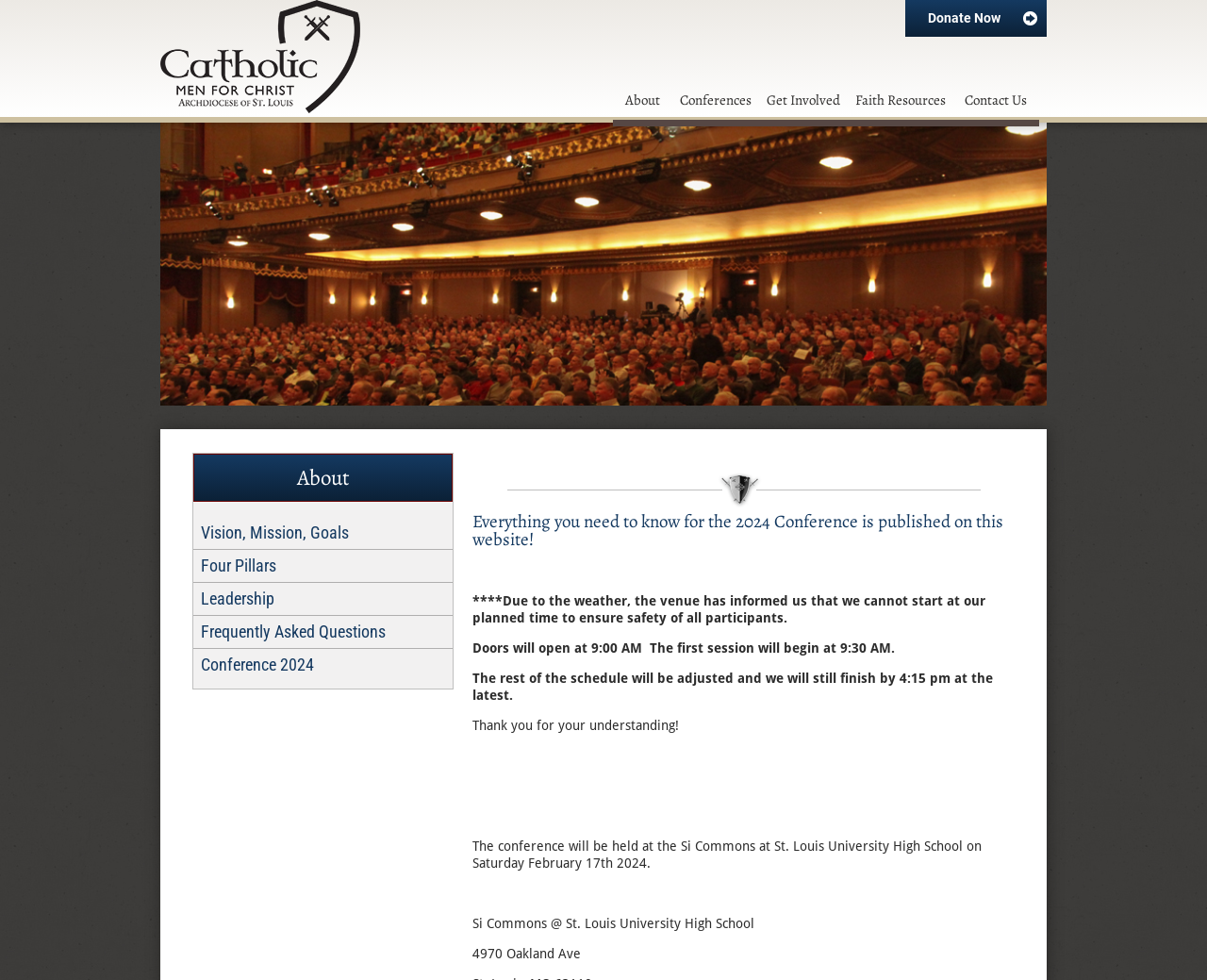Show the bounding box coordinates of the region that should be clicked to follow the instruction: "Click the 'Catholic Men for Christ' link."

[0.133, 0.0, 0.492, 0.115]